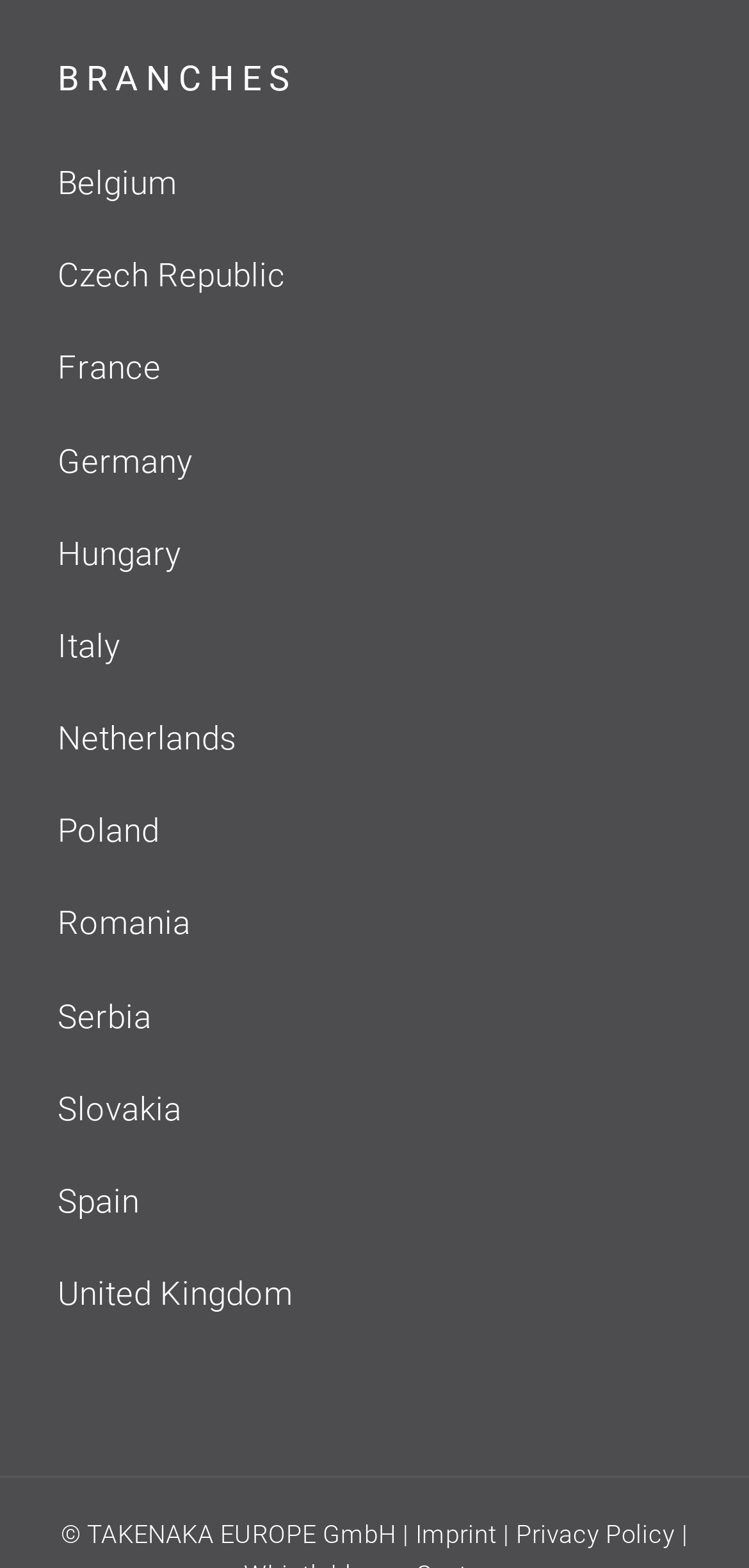Locate the bounding box coordinates of the element that needs to be clicked to carry out the instruction: "View the Privacy Policy". The coordinates should be given as four float numbers ranging from 0 to 1, i.e., [left, top, right, bottom].

[0.689, 0.97, 0.901, 0.988]